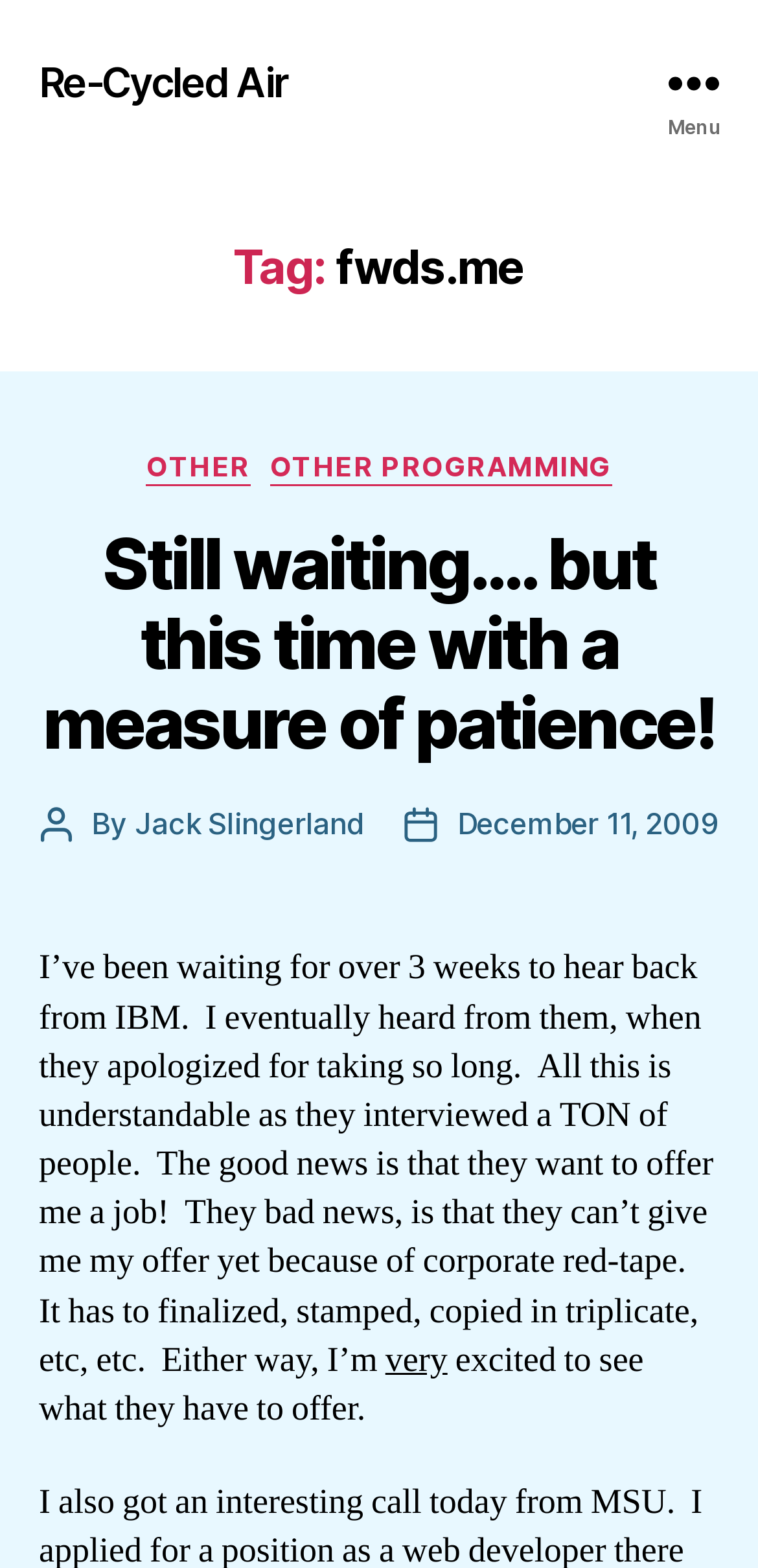What is the company mentioned in the post?
Using the image as a reference, deliver a detailed and thorough answer to the question.

The company mentioned in the post is IBM, which is mentioned in the context of the author waiting to hear back from them about a job offer.